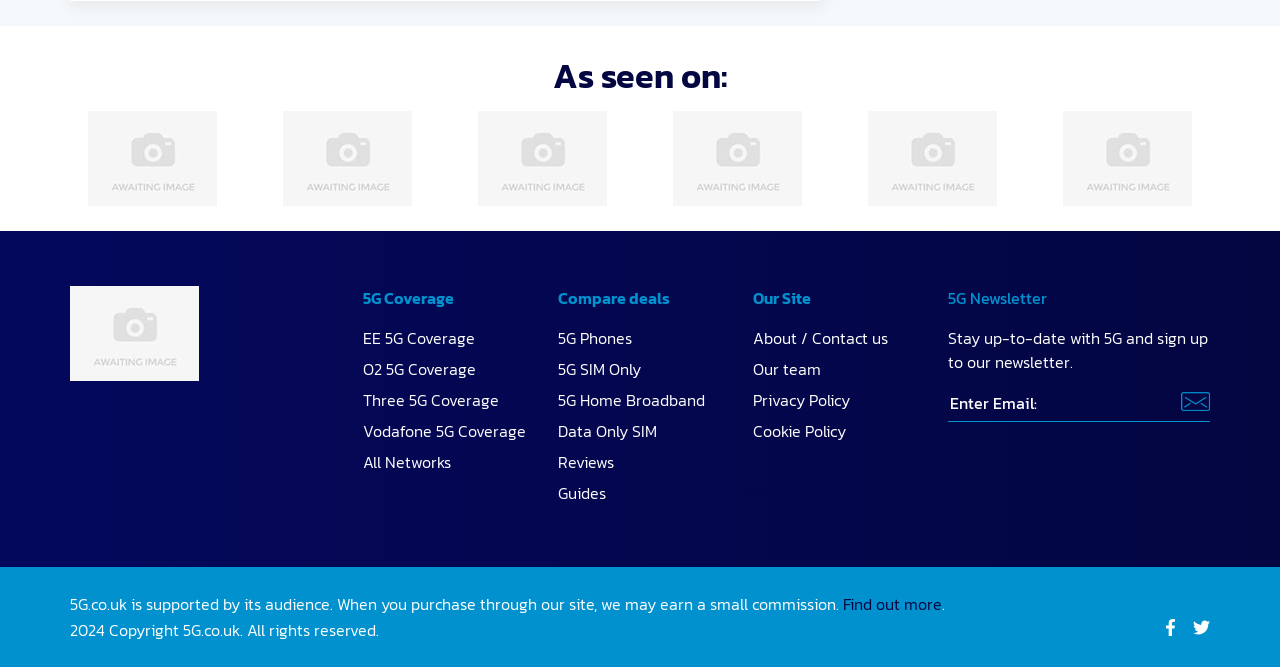Use a single word or phrase to answer the question: 
What can be compared on this website?

Deals